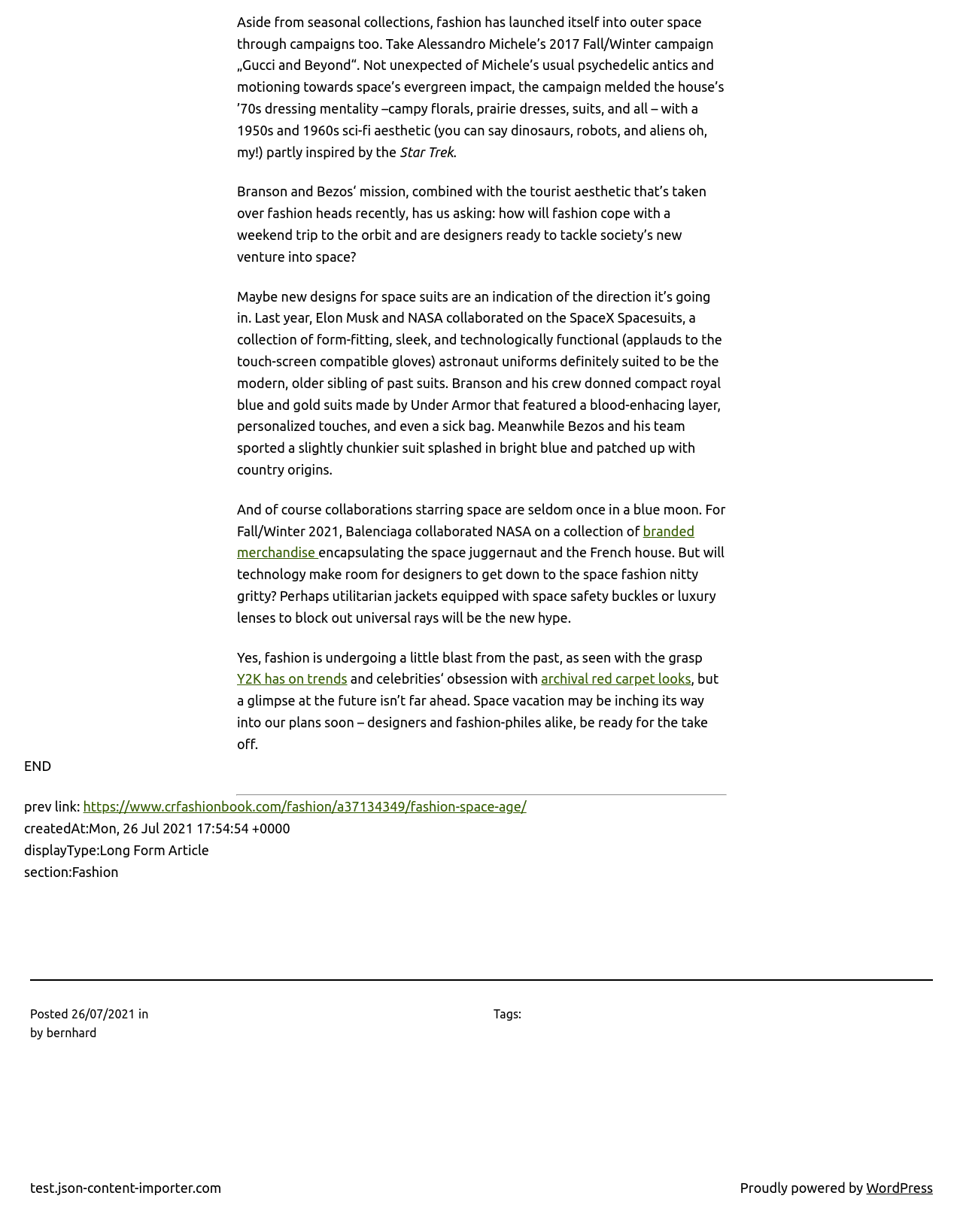Refer to the image and offer a detailed explanation in response to the question: What is the name of the person who posted the article?

The article mentions that it was posted by Bernhard, which is indicated by the text 'Posted by Bernhard' at the bottom of the page.